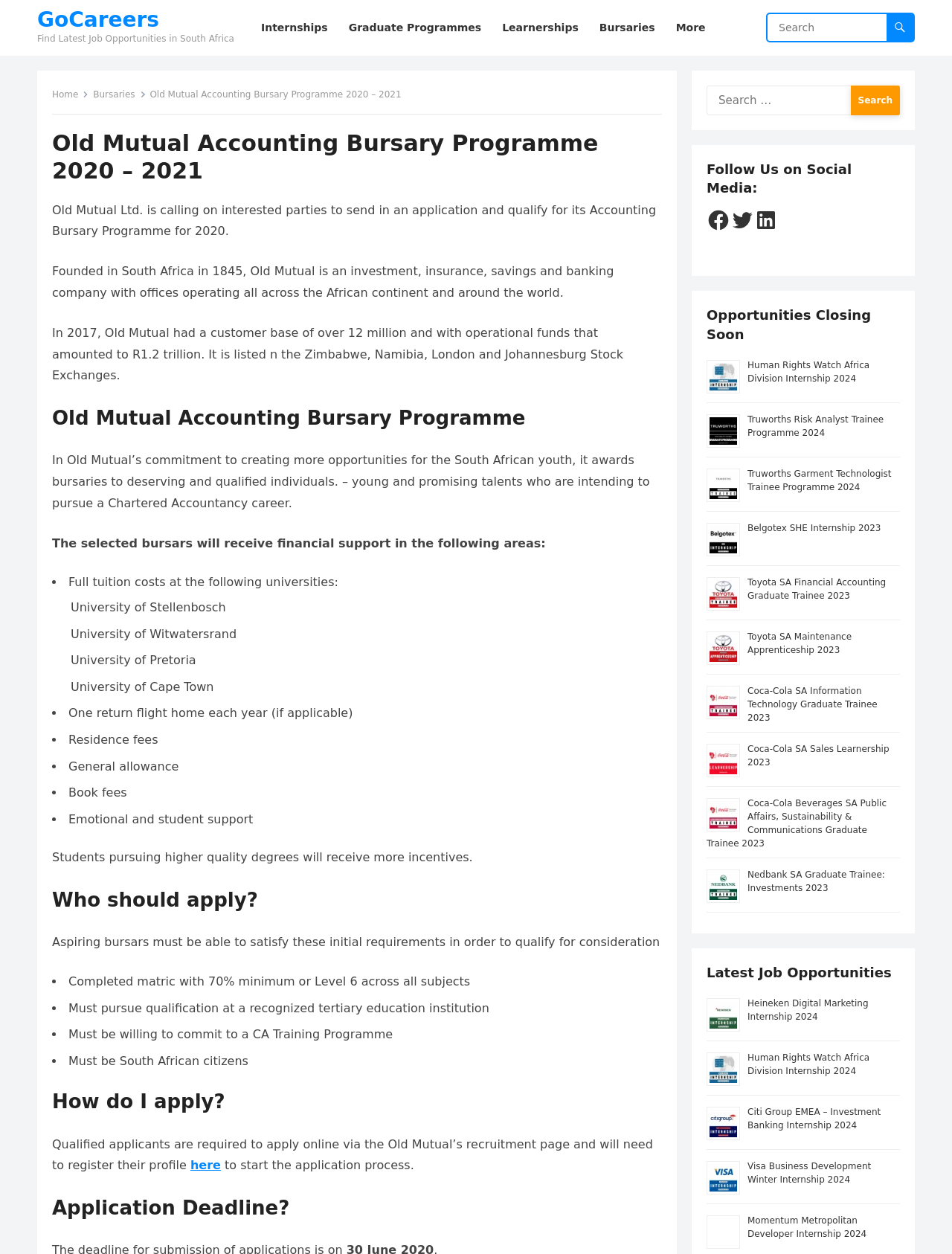Determine the bounding box coordinates of the clickable region to follow the instruction: "Click on Yemeni Brides link".

None